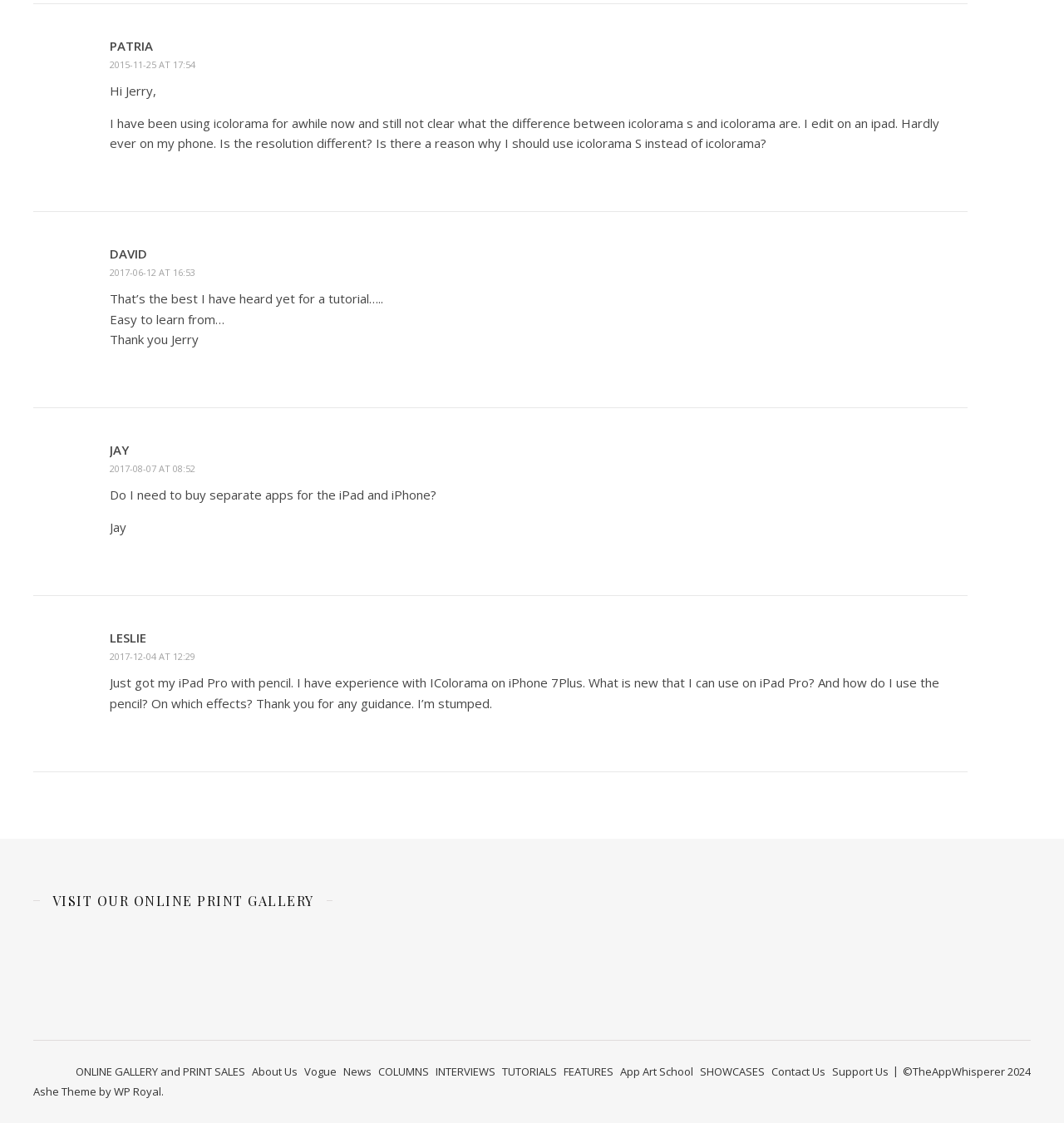Please give a short response to the question using one word or a phrase:
How many links are in the footer section?

12